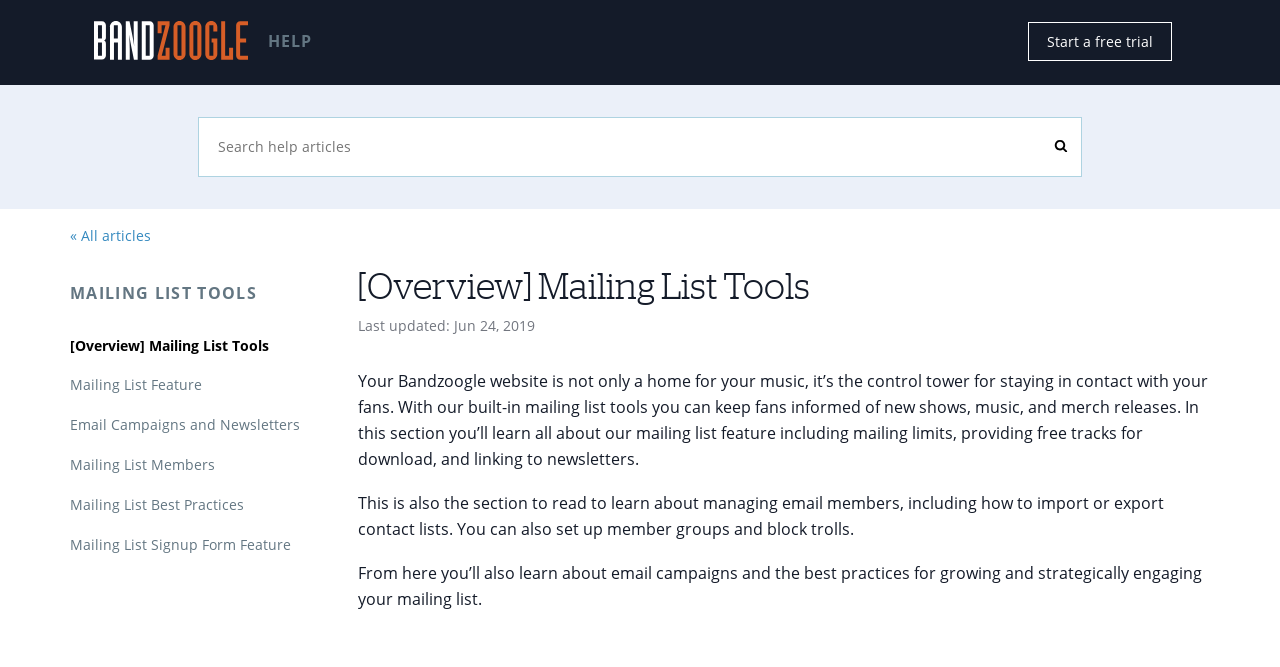Provide the bounding box for the UI element matching this description: "parent_node: CHRISLITTLETON title="chrislittleton"".

None